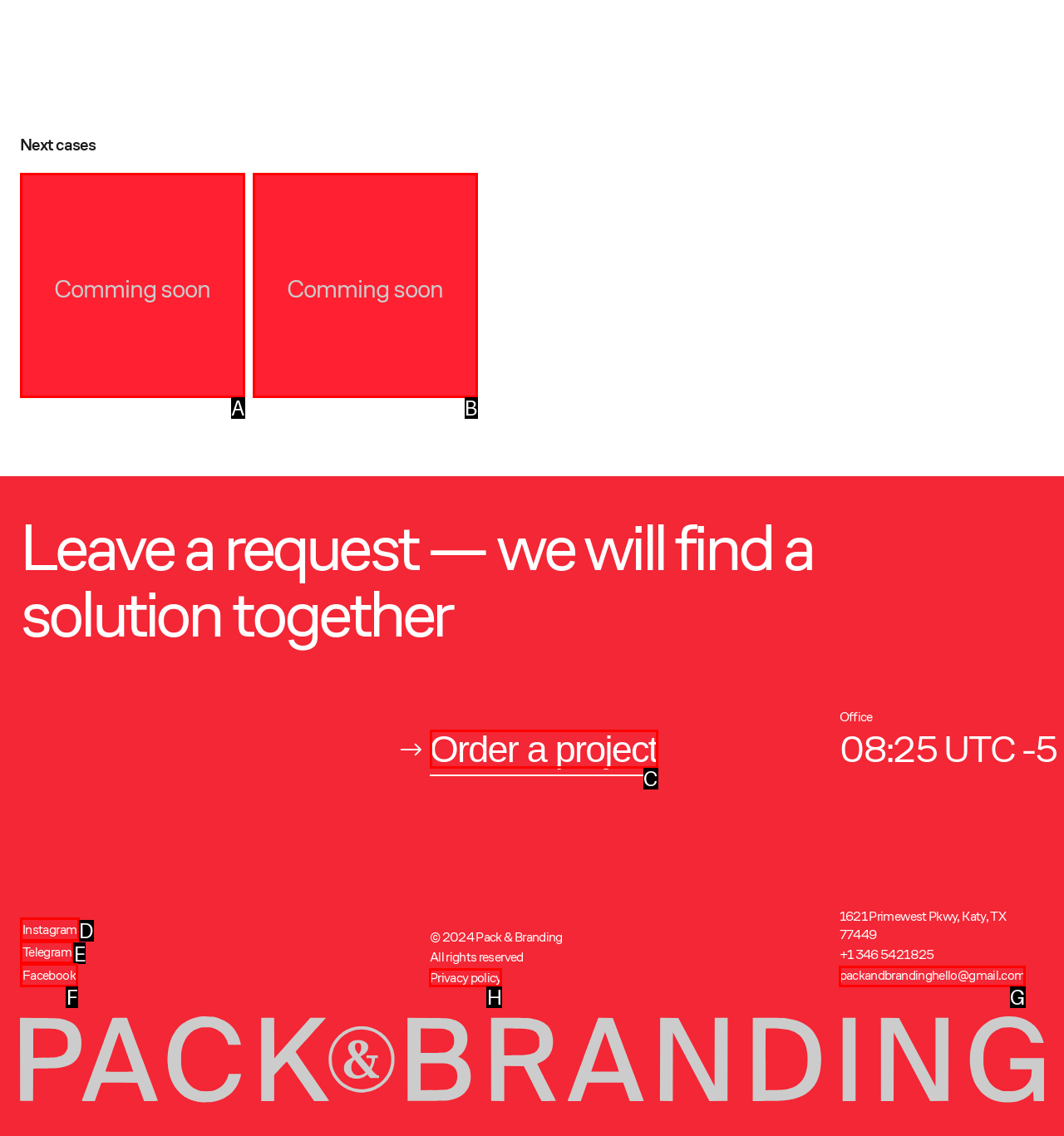To achieve the task: Click on the 'Order a project' button, indicate the letter of the correct choice from the provided options.

C